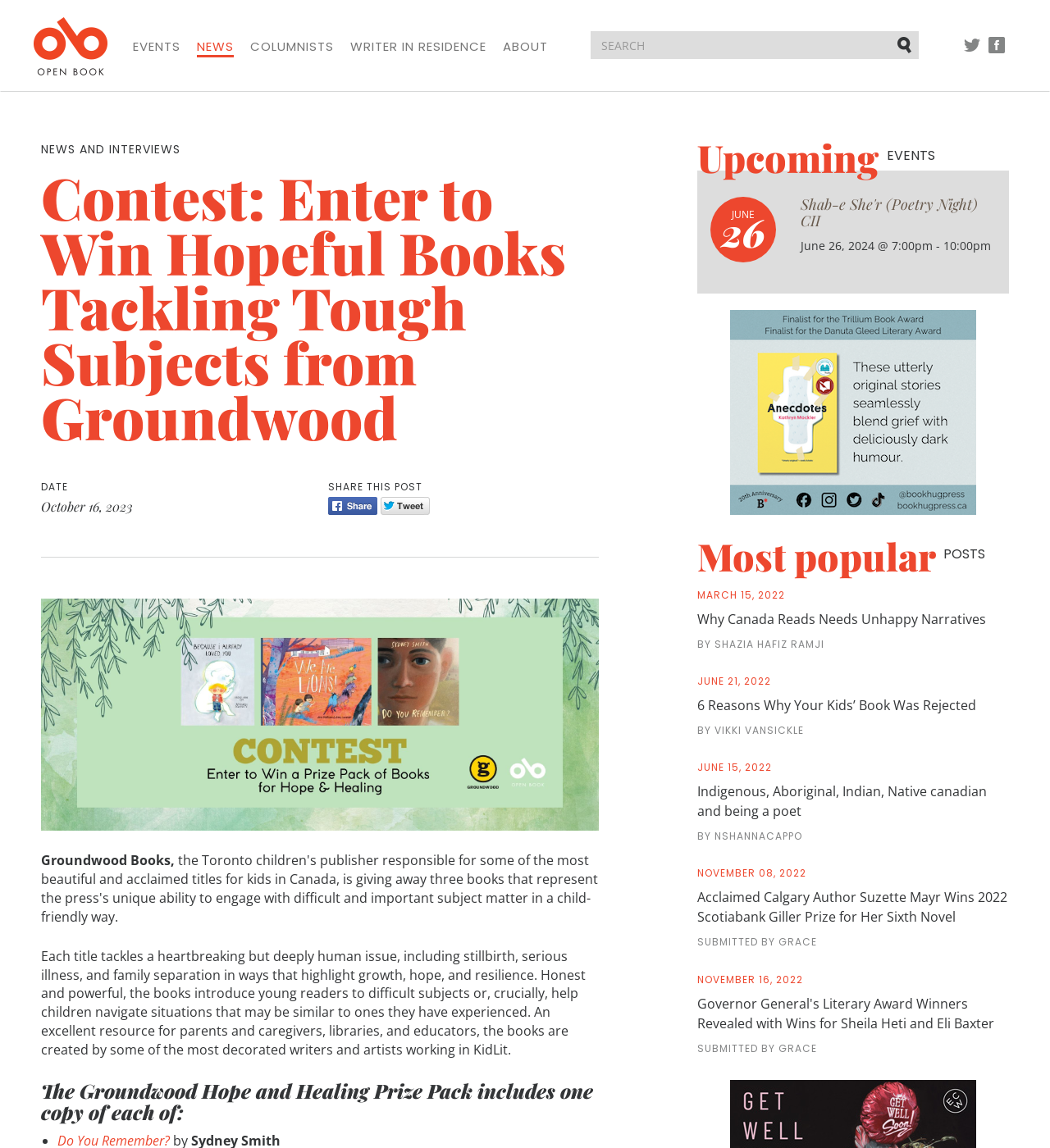Offer a comprehensive description of the webpage’s content and structure.

The webpage is about a contest hosted by Open Book and Groundwood Books, where readers can enter to win a prize pack of books that tackle tough subjects. At the top of the page, there is a navigation menu with links to EVENTS, NEWS, COLUMNISTS, WRITER IN RESIDENCE, ABOUT, TWITTER, and FACEBOOK. Below the menu, there is a search bar with a submit button.

The main content of the page is divided into two sections. On the left side, there is a green banner image with text reading "Contest: Win a Prize Pack of books for hope and healing" and the logos of Open Book and Groundwood Books at the bottom right. Below the banner, there is a description of the contest, explaining that the prize pack includes books that tackle difficult subjects such as stillbirth, serious illness, and family separation, and that these books are created by decorated writers and artists.

On the right side, there is a section titled "The Groundwood Hope and Healing Prize Pack includes one copy of each of:" followed by a list of book titles. Below this section, there is a heading "Upcoming EVENTS" with a list of events, including a poetry night and a book launch. There is also an advertisement for a book titled "Anecdotes" by Kathryn Mockler.

Further down the page, there is a section titled "Most popular POSTS" with a list of links to articles, including "Why Canada Reads Needs Unhappy Narratives", "6 Reasons Why Your Kids’ Book Was Rejected", "Indigenous, Aboriginal, Indian, Native canadian and being a poet", and "Acclaimed Calgary Author Suzette Mayr Wins 2022 Scotiabank Giller Prize for Her Sixth Novel".